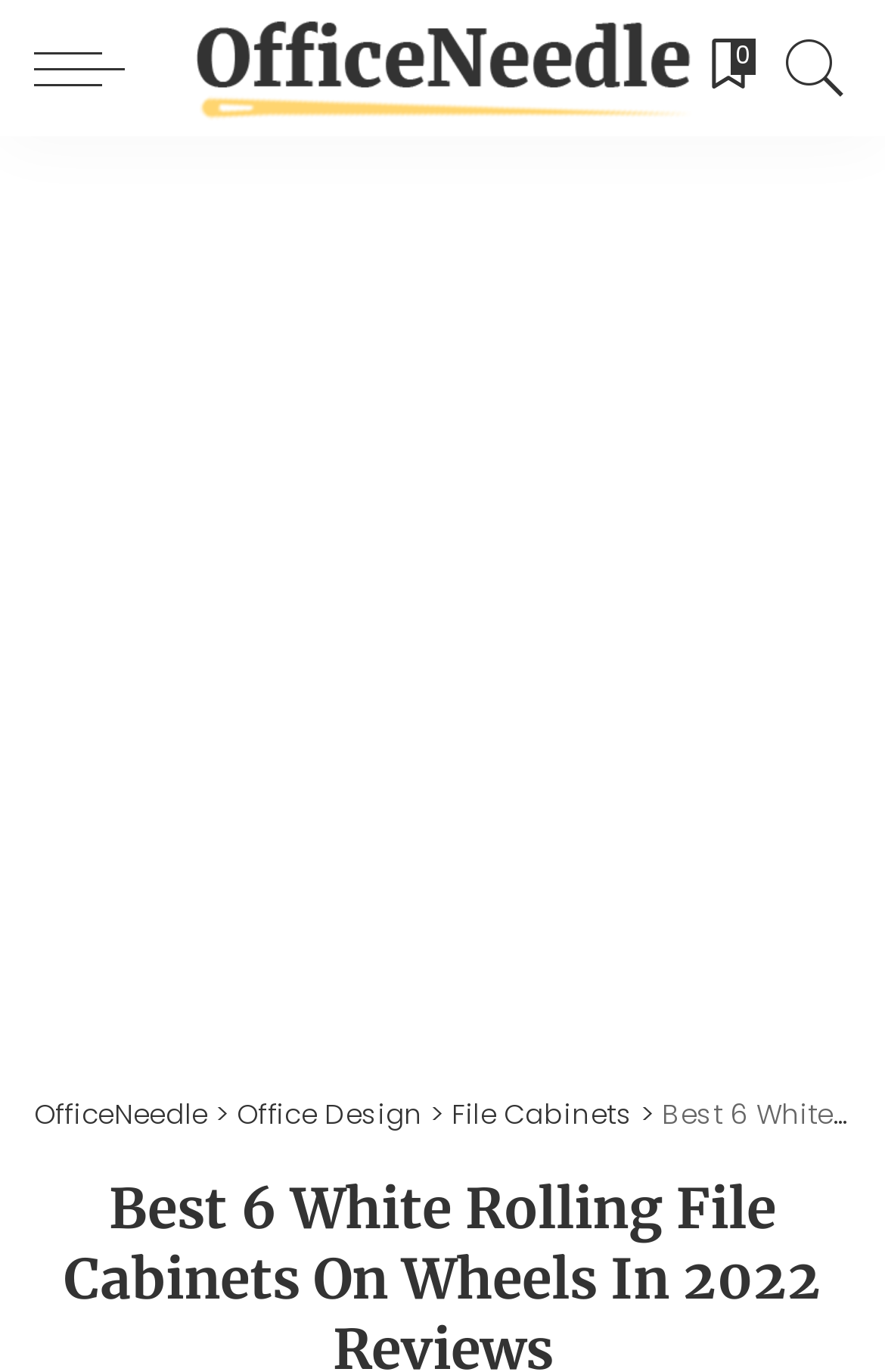Identify and extract the main heading of the webpage.

Best 6 White Rolling File Cabinets On Wheels In 2022 Reviews